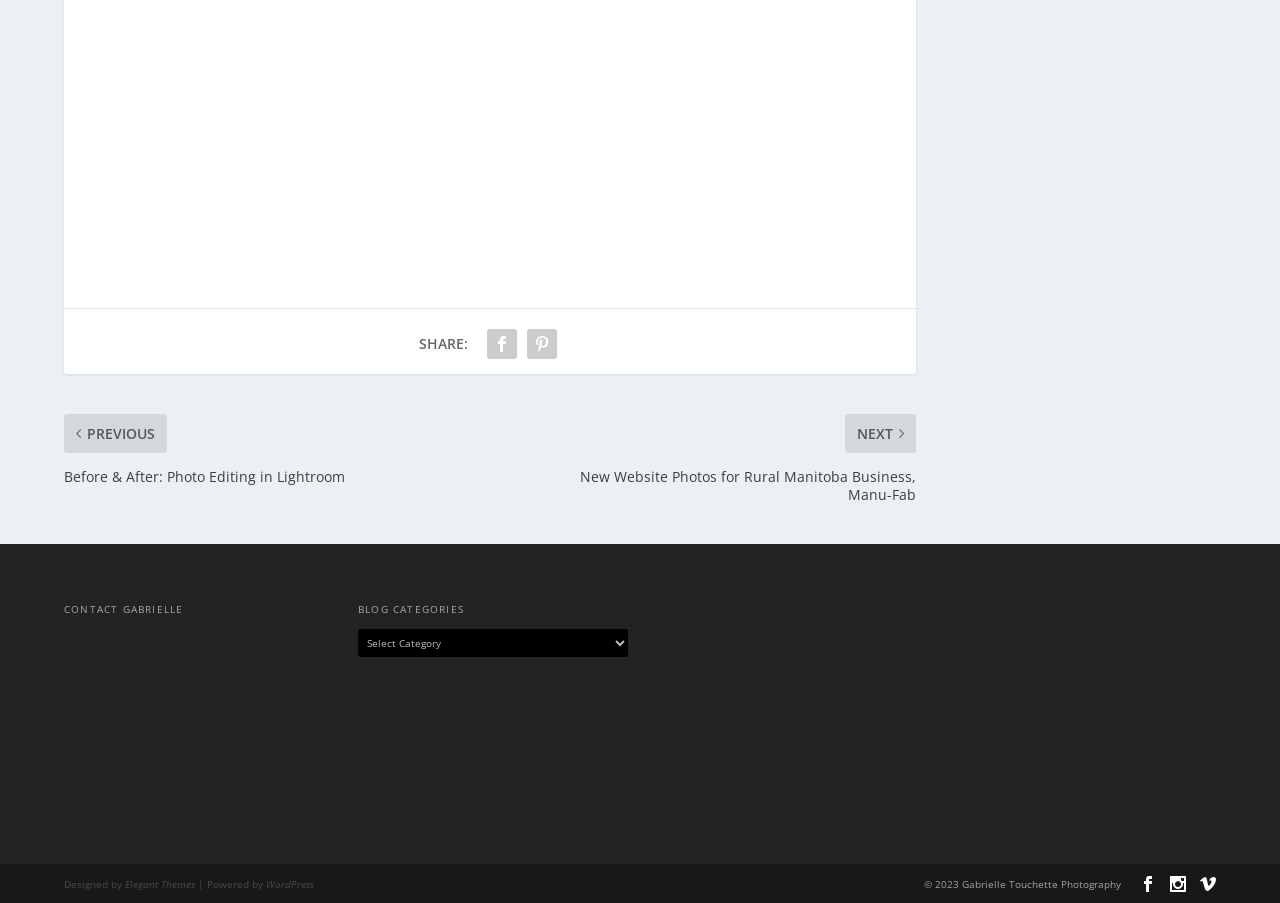How many blog categories are there? From the image, respond with a single word or brief phrase.

Unknown